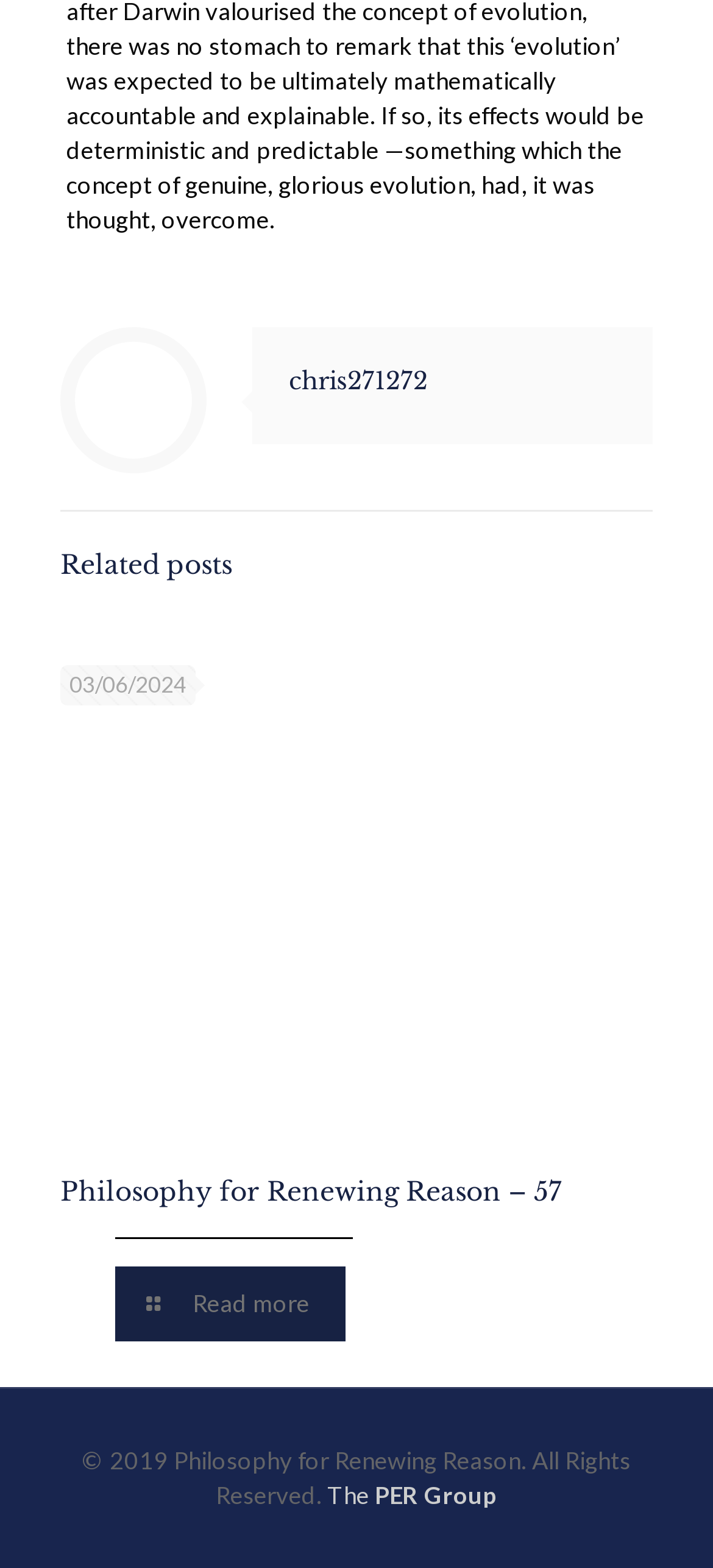Given the description IRM, predict the bounding box coordinates of the UI element. Ensure the coordinates are in the format (top-left x, top-left y, bottom-right x, bottom-right y) and all values are between 0 and 1.

None